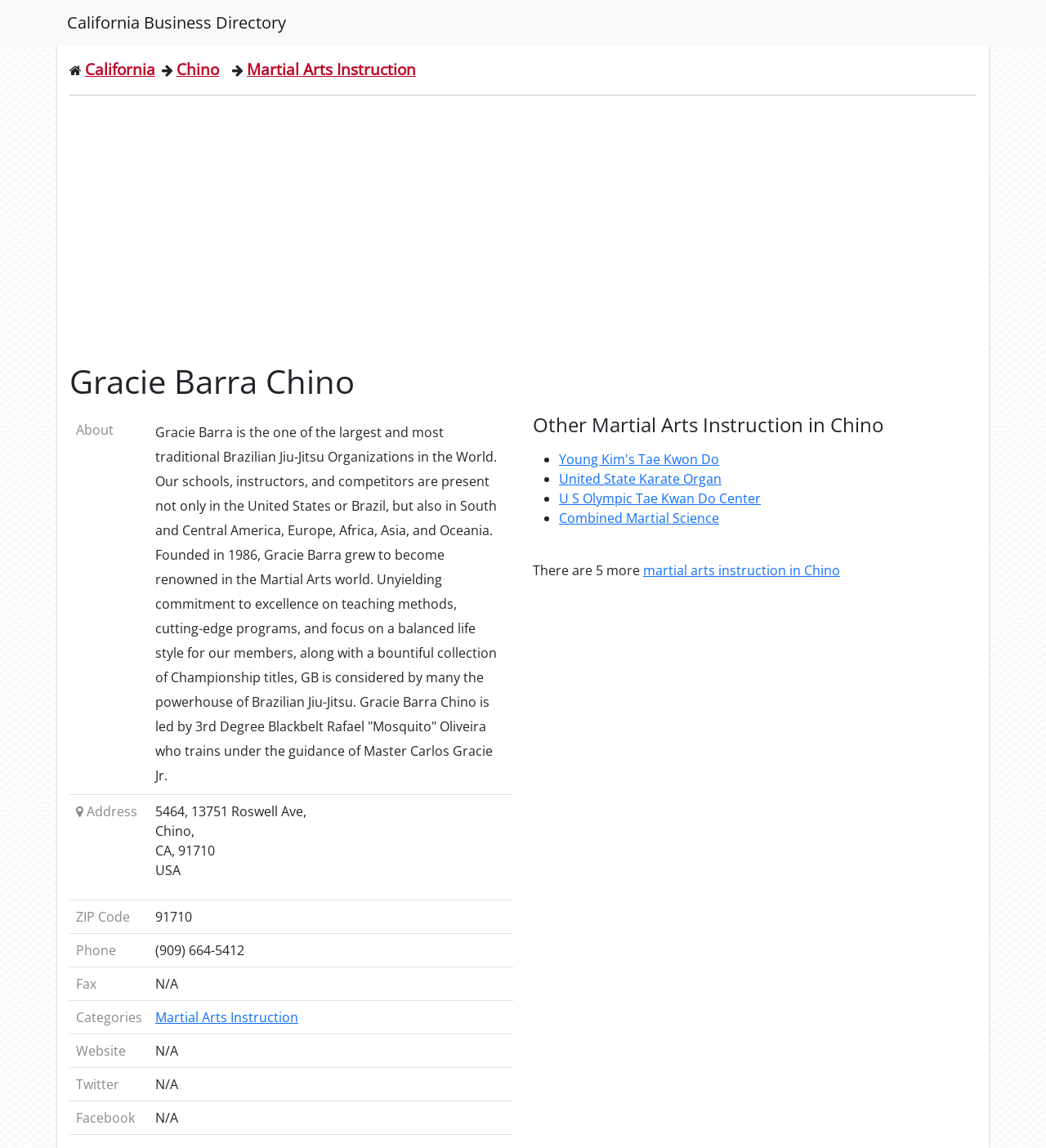Show the bounding box coordinates for the HTML element described as: "California".

[0.081, 0.051, 0.148, 0.07]